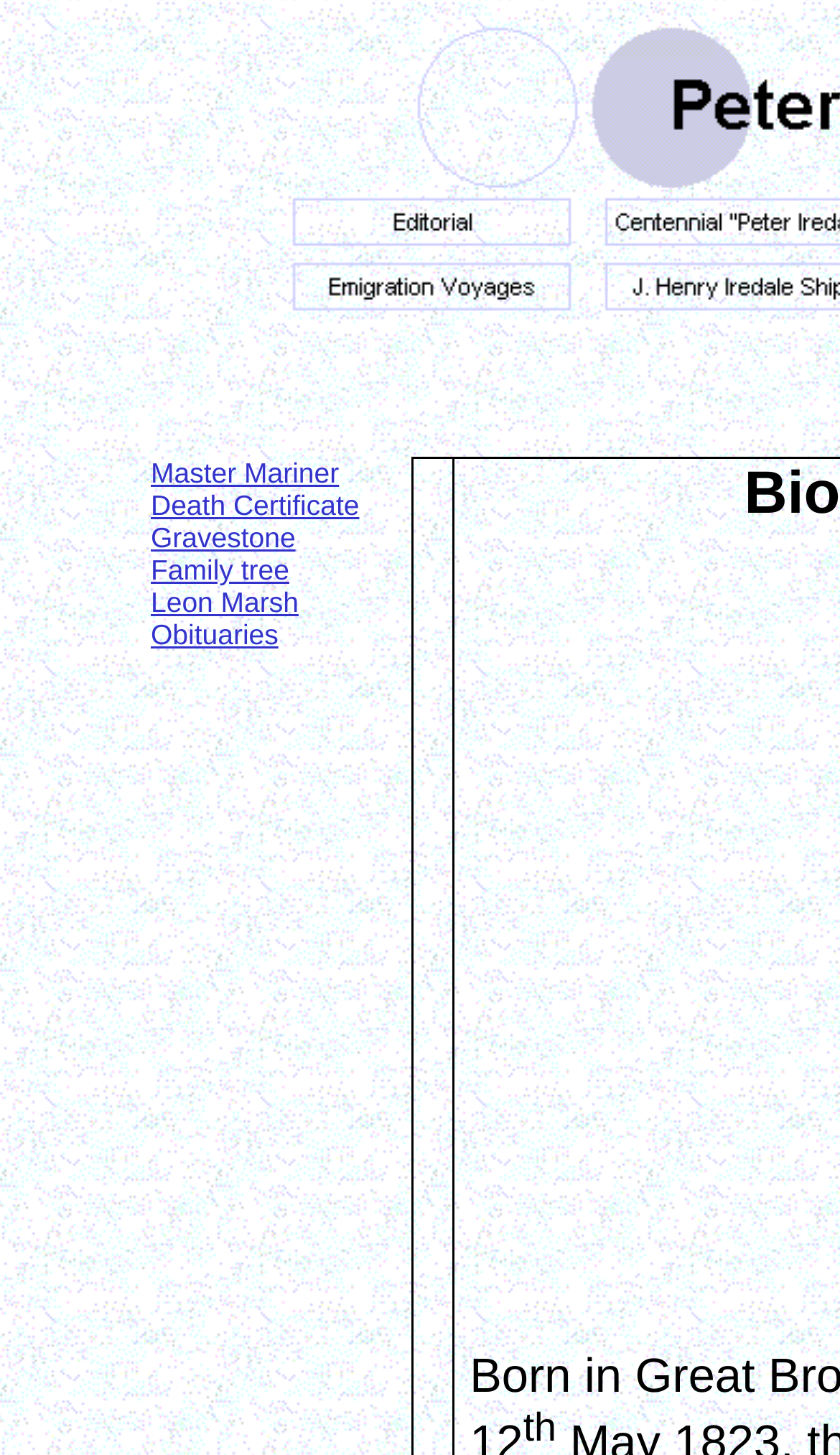Give a one-word or phrase response to the following question: How many links are there on the webpage?

9